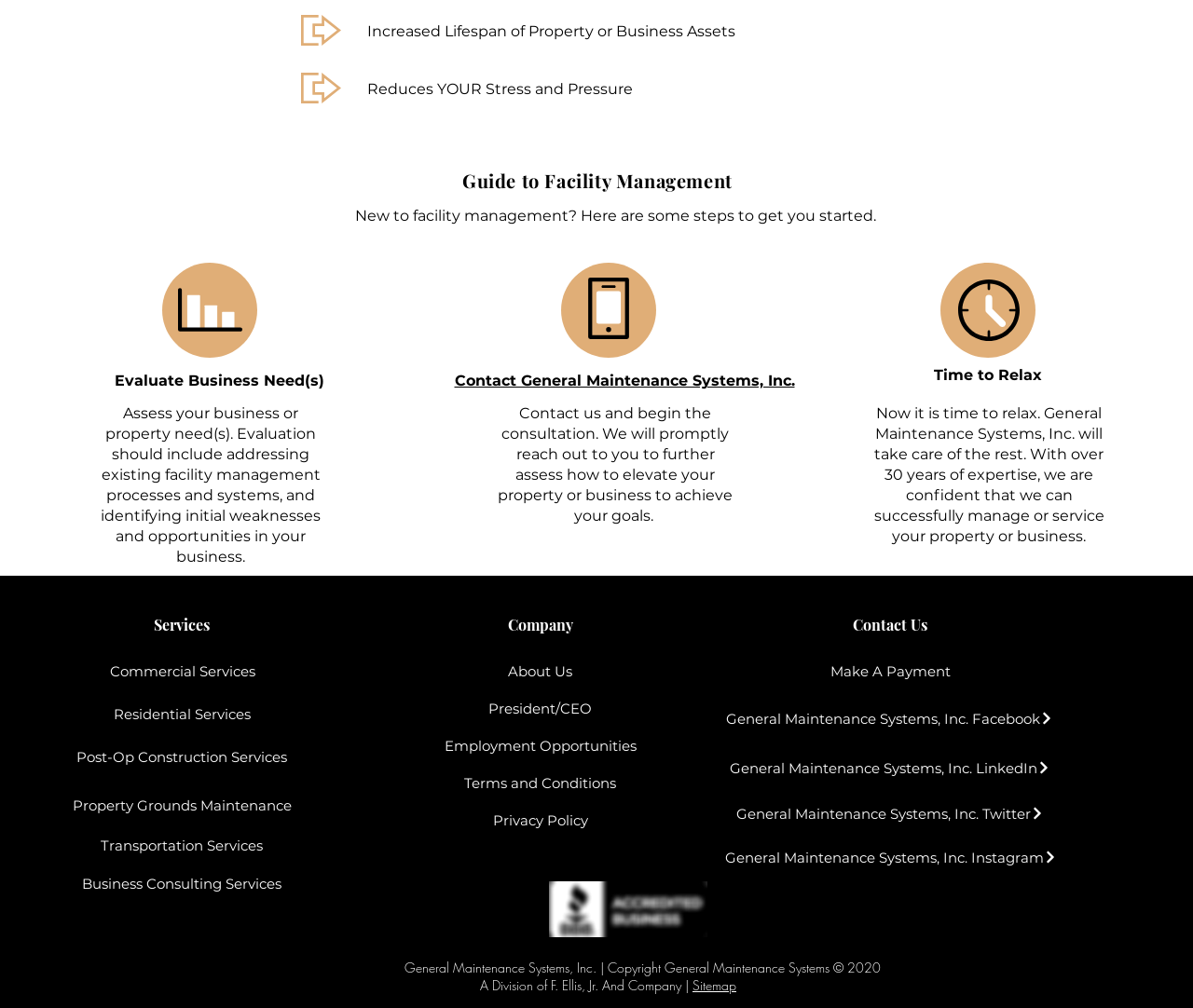Please pinpoint the bounding box coordinates for the region I should click to adhere to this instruction: "Get to know the company's President/CEO".

[0.37, 0.684, 0.535, 0.721]